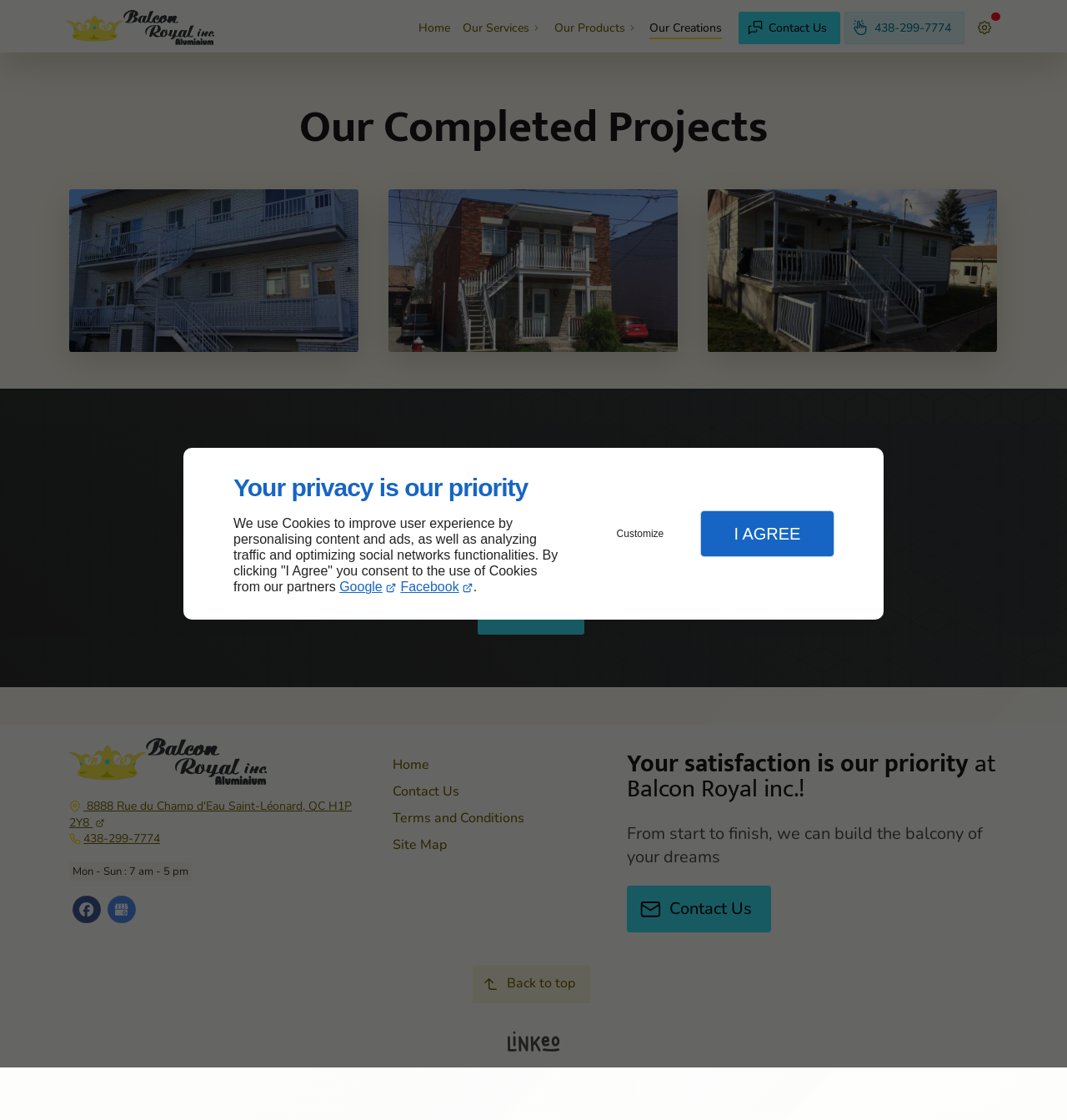Locate the UI element described by Site Map in the provided webpage screenshot. Return the bounding box coordinates in the format (top-left x, top-left y, bottom-right x, bottom-right y), ensuring all values are between 0 and 1.

[0.368, 0.742, 0.418, 0.766]